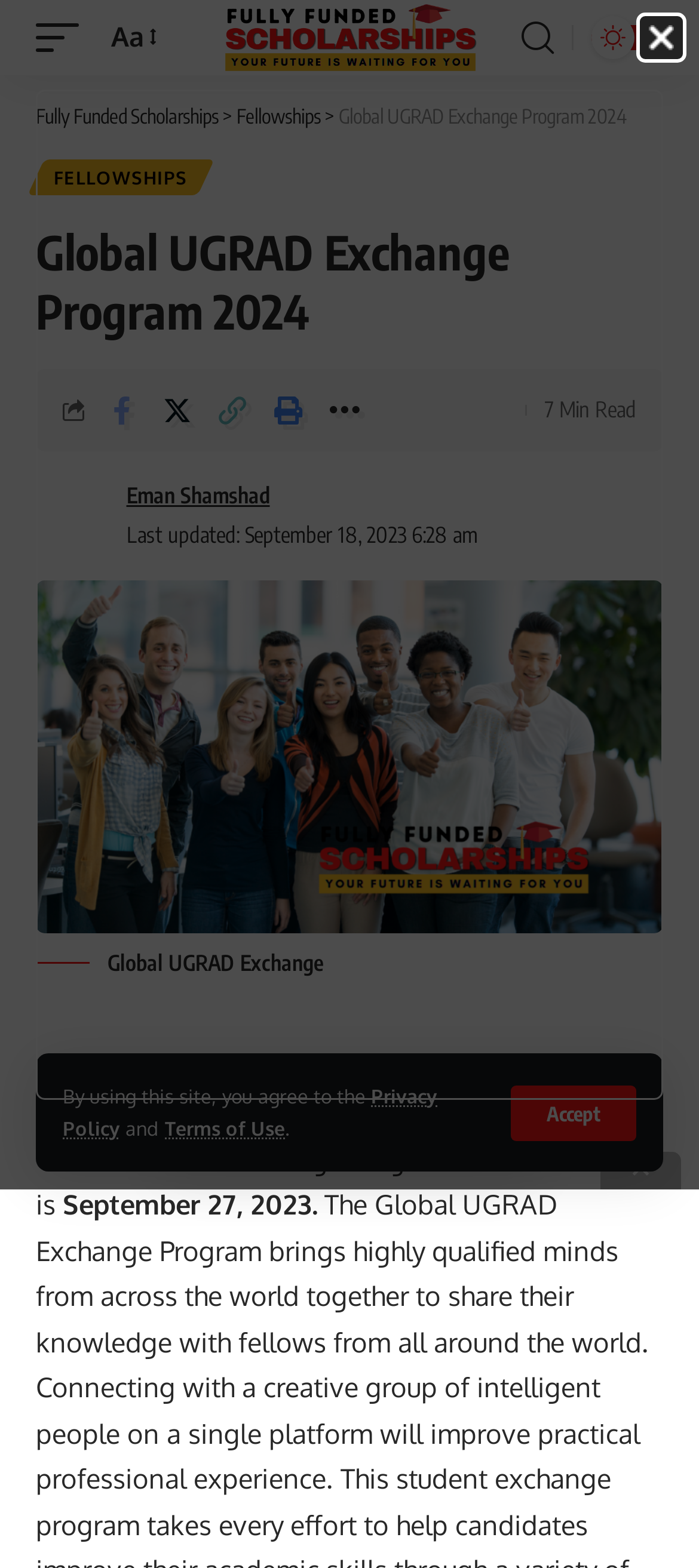Consider the image and give a detailed and elaborate answer to the question: 
What type of scholarships are being offered?

I found the answer by looking at the top section of the webpage, where it says 'Fully Funded Scholarships' in a prominent font size.